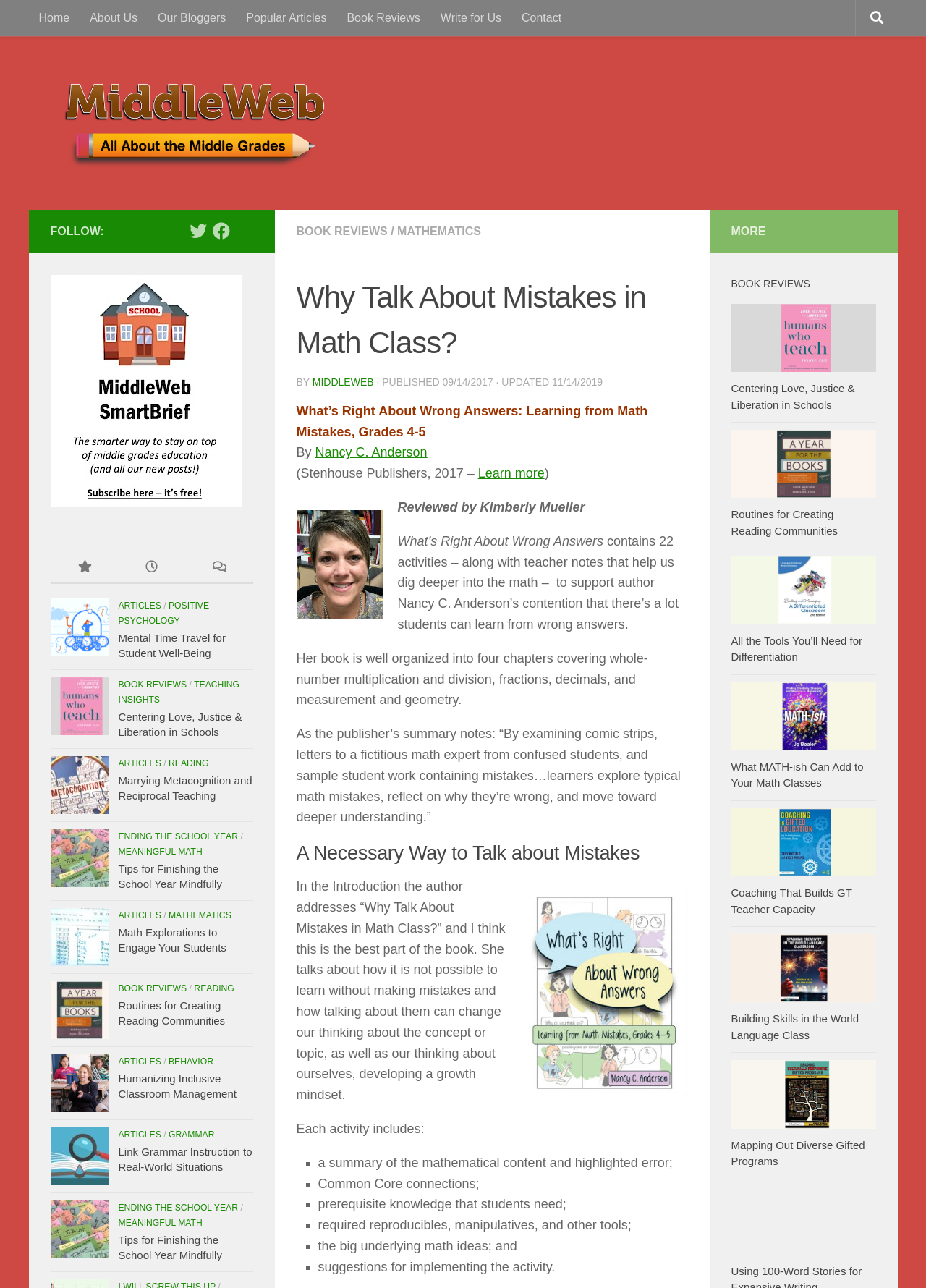What is the purpose of the book?
Refer to the image and answer the question using a single word or phrase.

Develop a growth mindset